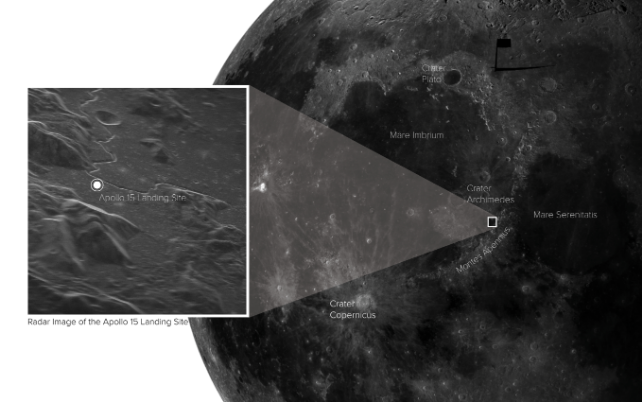What is the purpose of the radar imaging technology?
From the screenshot, supply a one-word or short-phrase answer.

To deliver clear, detailed perspectives of celestial locations